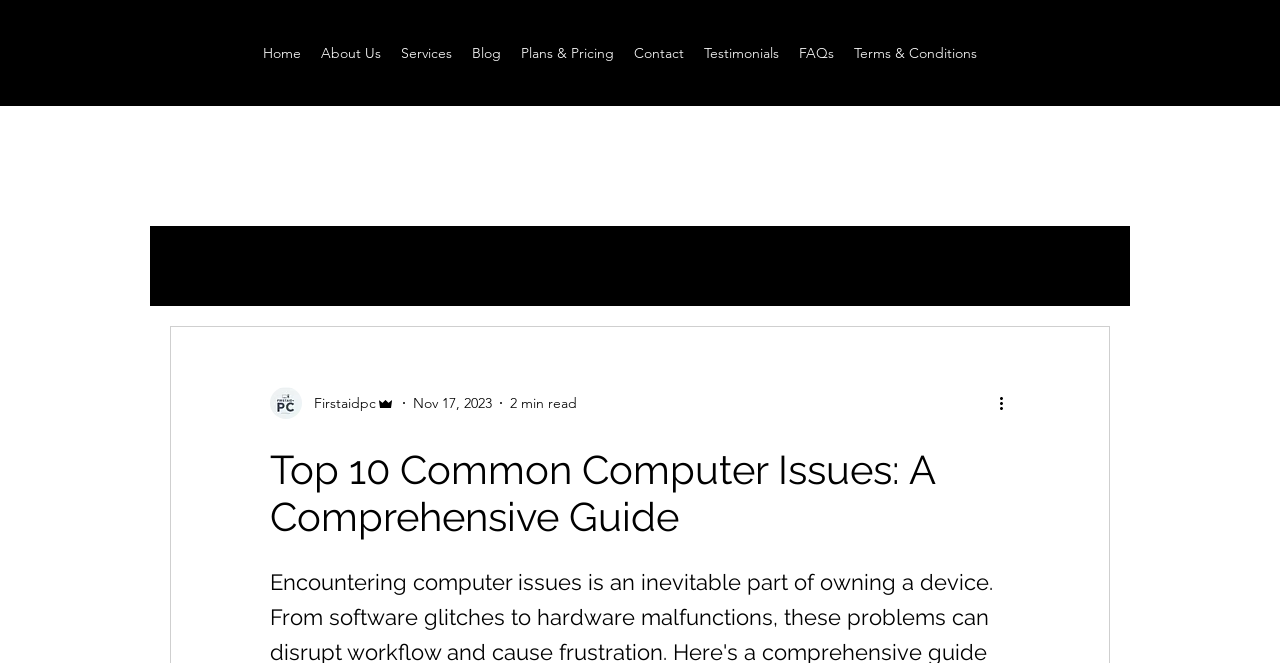Using the format (top-left x, top-left y, bottom-right x, bottom-right y), and given the element description, identify the bounding box coordinates within the screenshot: aria-label="More actions"

[0.778, 0.59, 0.797, 0.626]